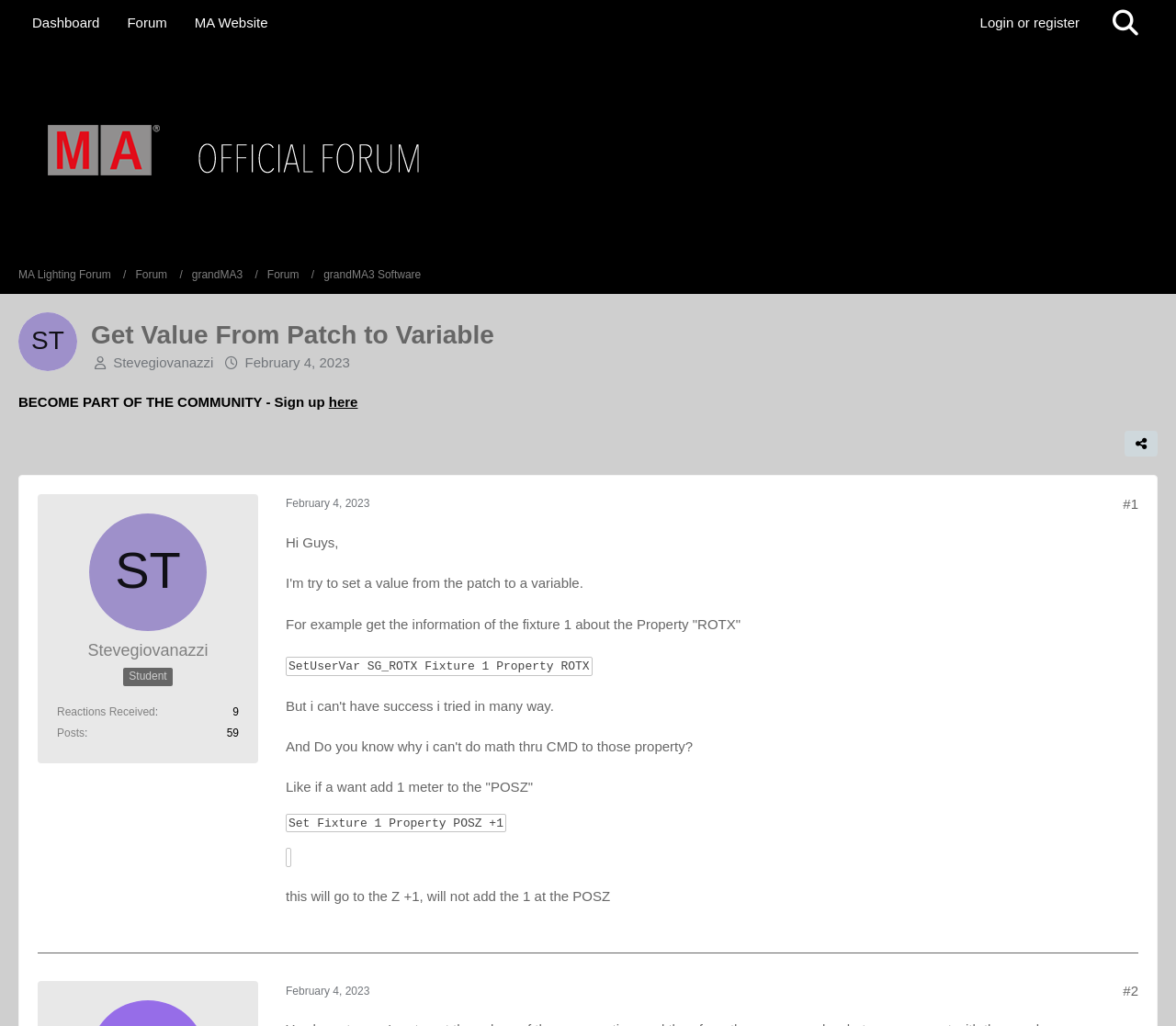Can you extract the primary headline text from the webpage?

Get Value From Patch to Variable